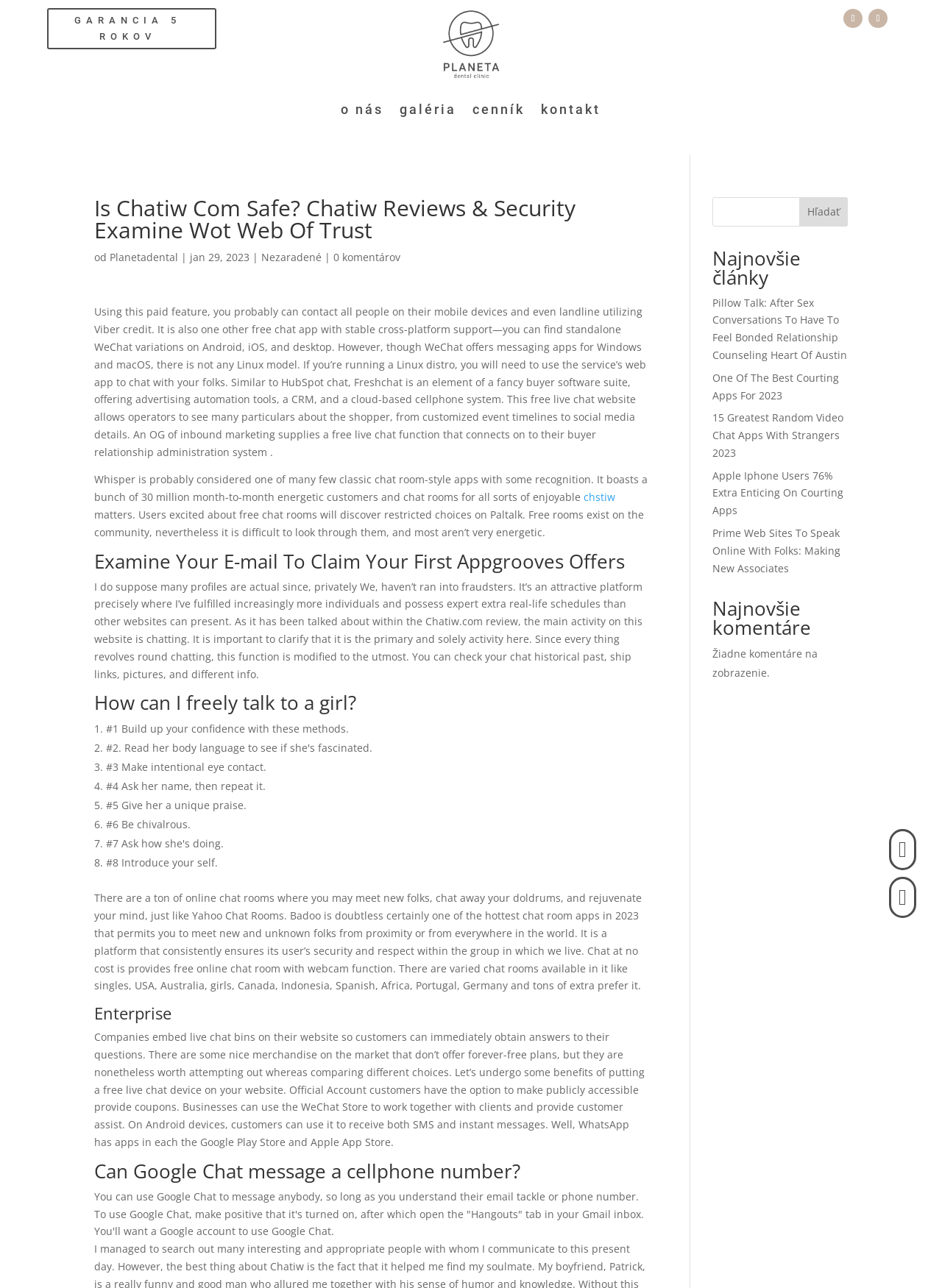Provide the bounding box coordinates for the area that should be clicked to complete the instruction: "Read the article 'Pillow Talk: After Sex Conversations To Have To Feel Bonded Relationship Counseling Heart Of Austin'".

[0.756, 0.229, 0.899, 0.281]